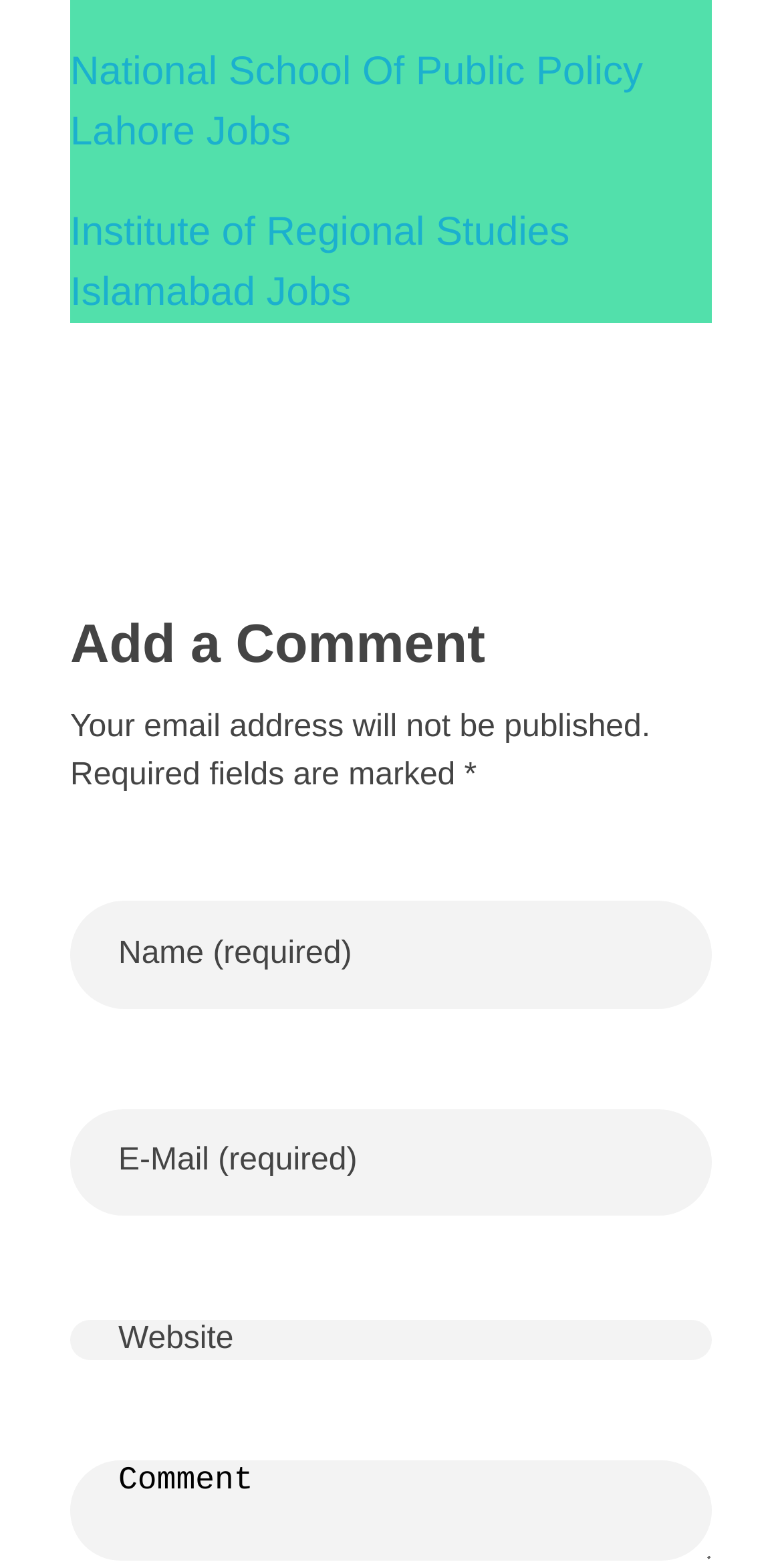Identify the coordinates of the bounding box for the element described below: "name="author" placeholder="Name (required)"". Return the coordinates as four float numbers between 0 and 1: [left, top, right, bottom].

[0.09, 0.613, 0.91, 0.681]